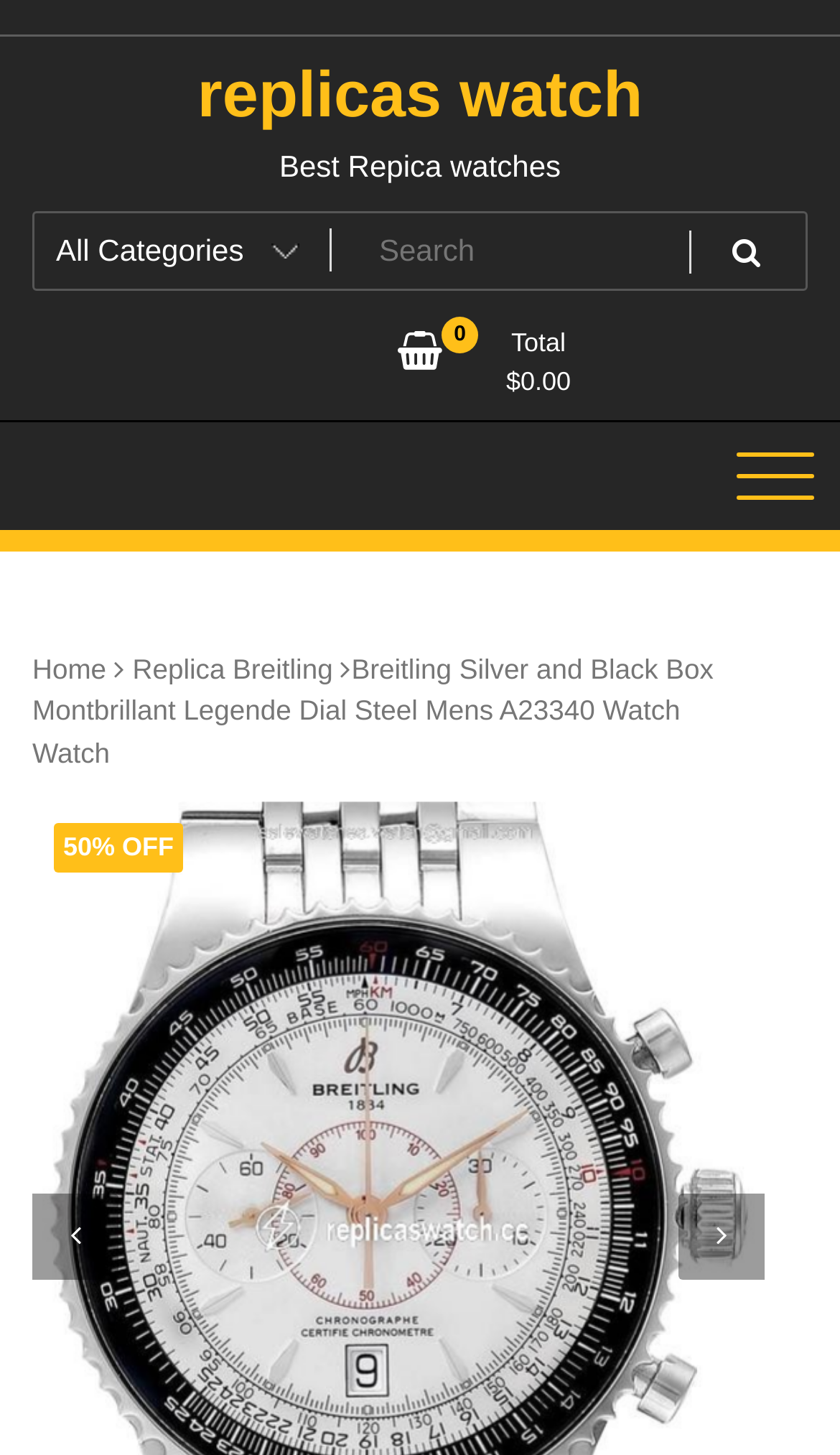Please determine the bounding box coordinates of the clickable area required to carry out the following instruction: "Go to Replica Breitling page". The coordinates must be four float numbers between 0 and 1, represented as [left, top, right, bottom].

[0.158, 0.449, 0.396, 0.471]